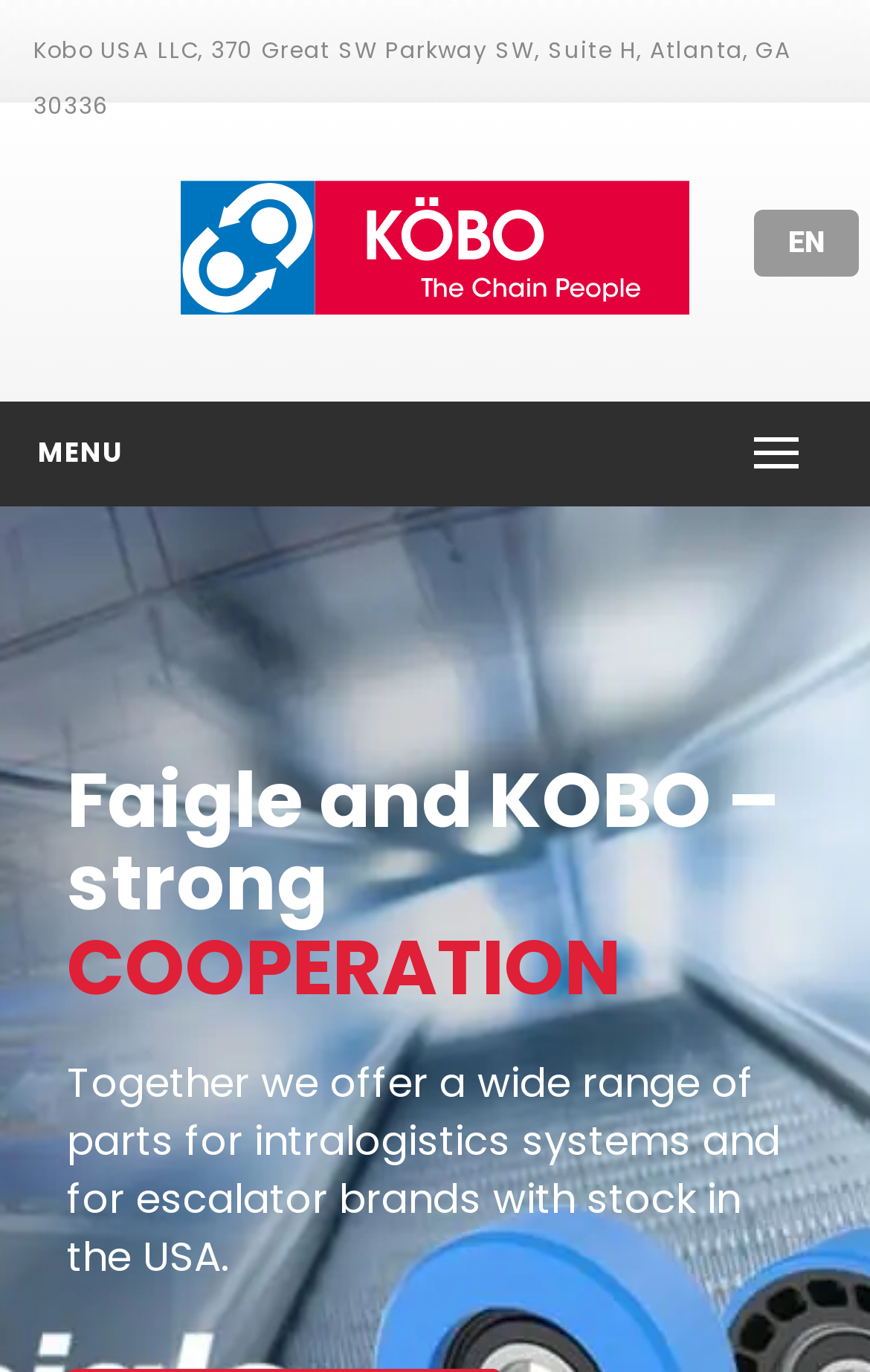What is the company name?
Utilize the information in the image to give a detailed answer to the question.

I found the company name 'Kobo USA LLC' in the static text element at the top of the webpage, which provides the company's address.